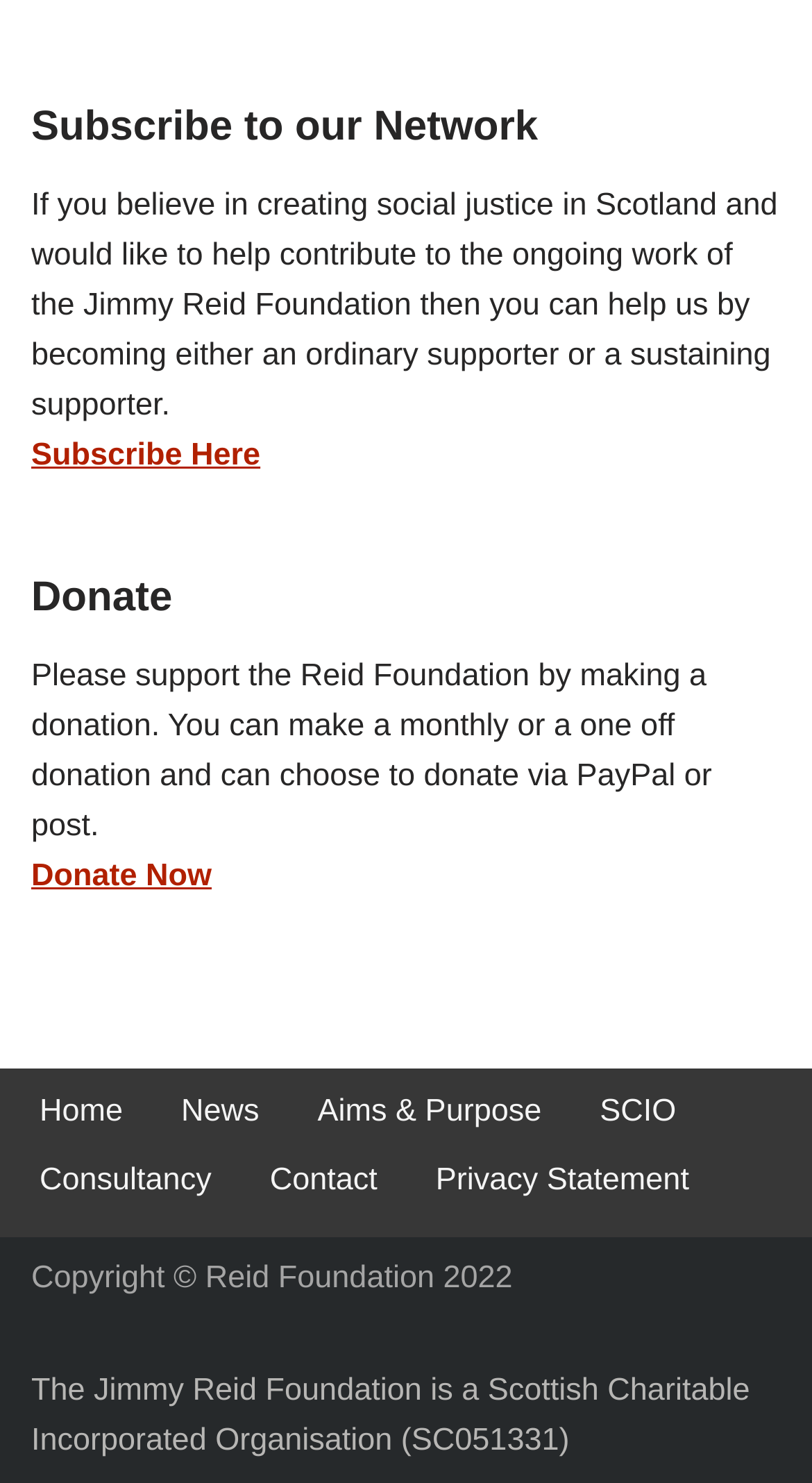What is the purpose of the 'Donate' section?
Your answer should be a single word or phrase derived from the screenshot.

To make a donation